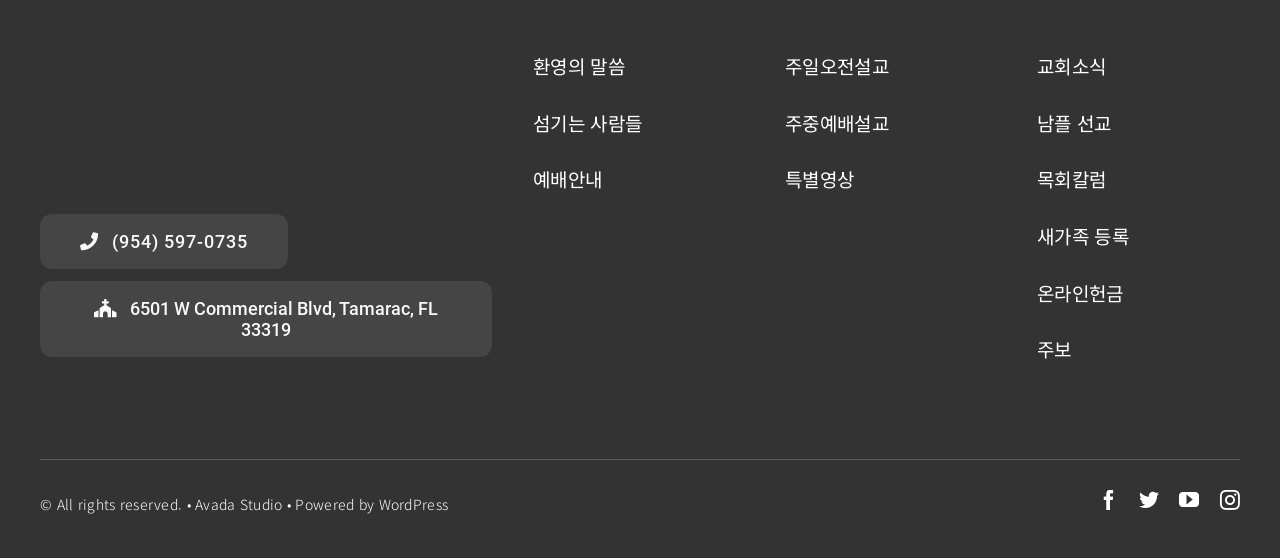Find the bounding box coordinates for the area that must be clicked to perform this action: "View the church address".

[0.031, 0.504, 0.384, 0.64]